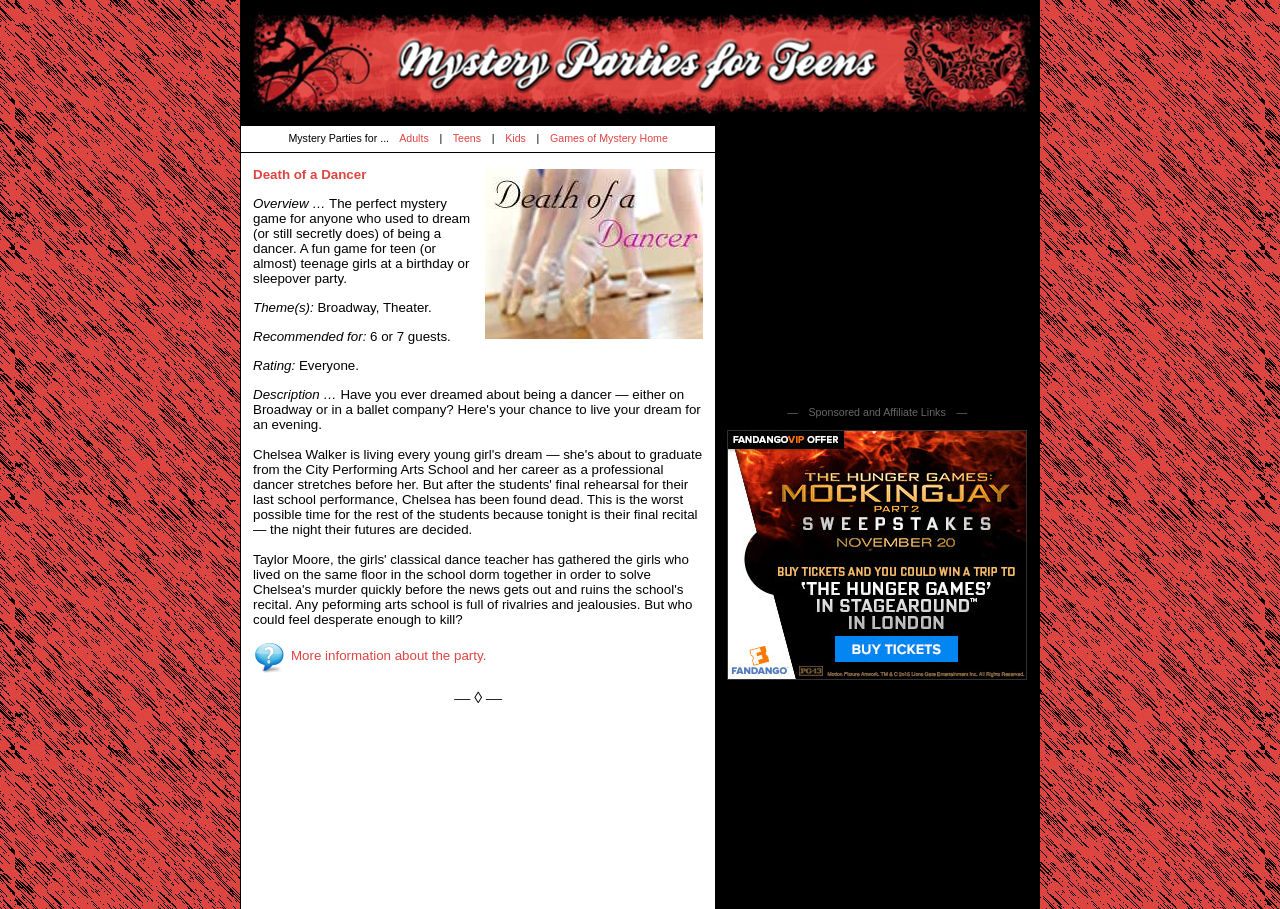Provide a brief response to the question using a single word or phrase: 
What type of game is the mystery party?

Mystery game